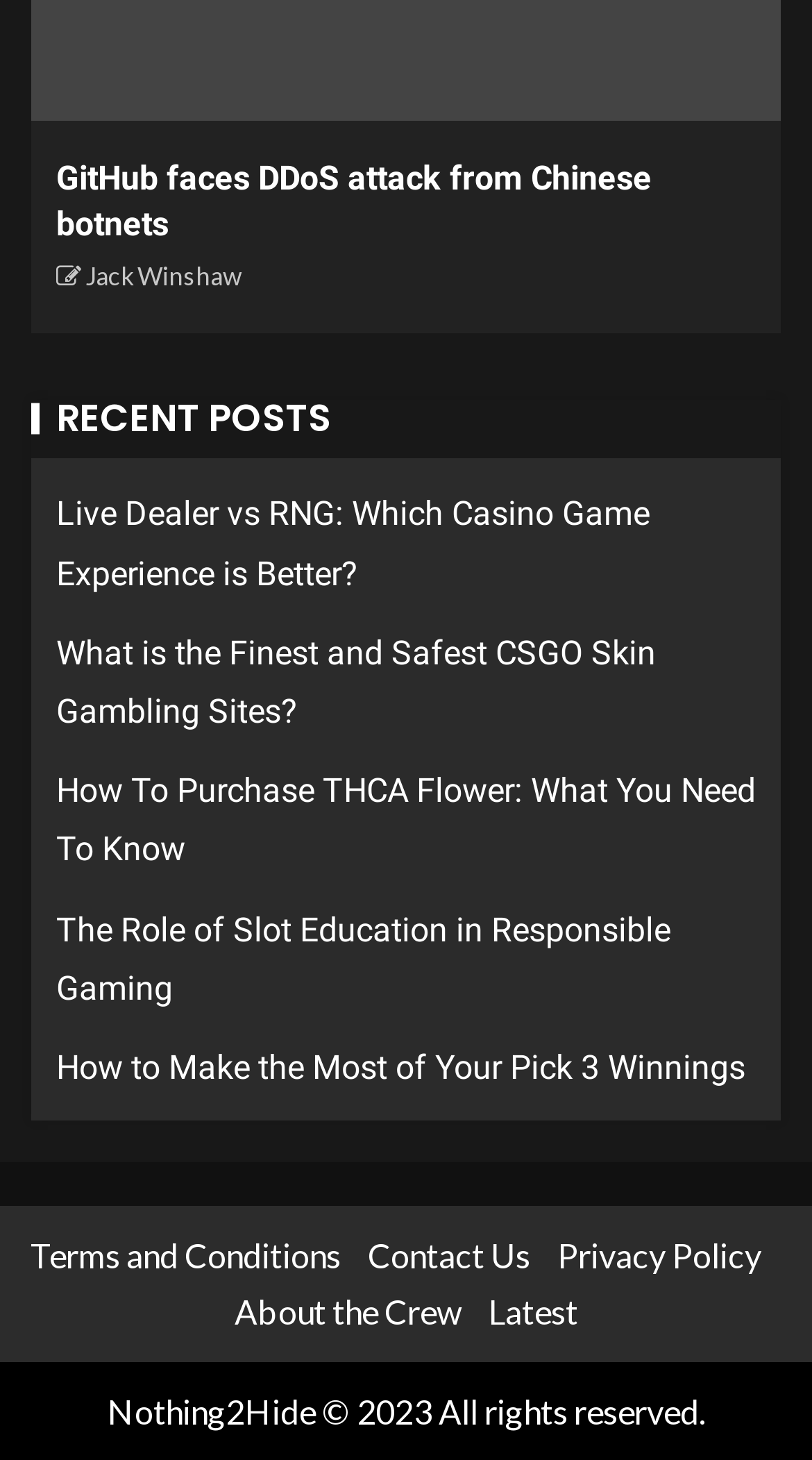What is the name of the website?
Using the image, respond with a single word or phrase.

Nothing2Hide